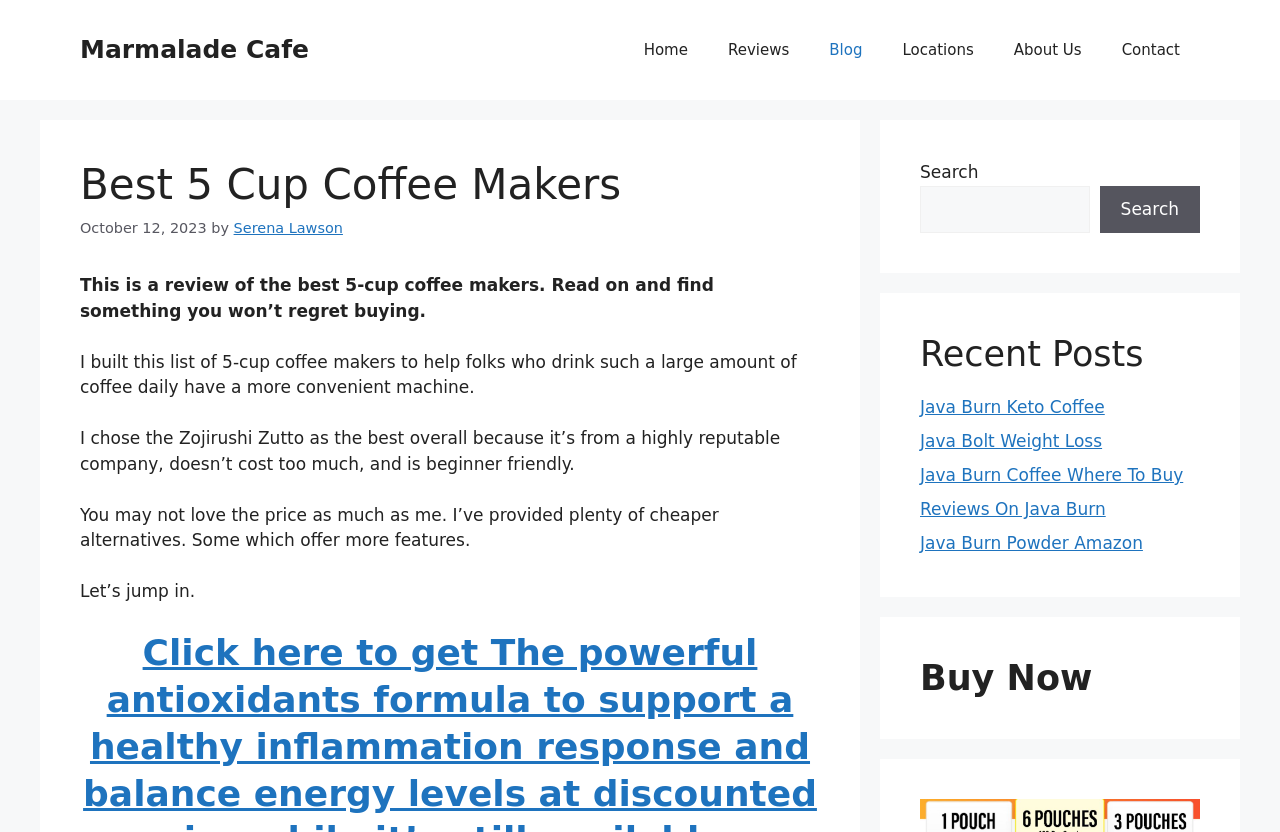Find and provide the bounding box coordinates for the UI element described with: "parent_node: Search name="s"".

[0.719, 0.223, 0.851, 0.28]